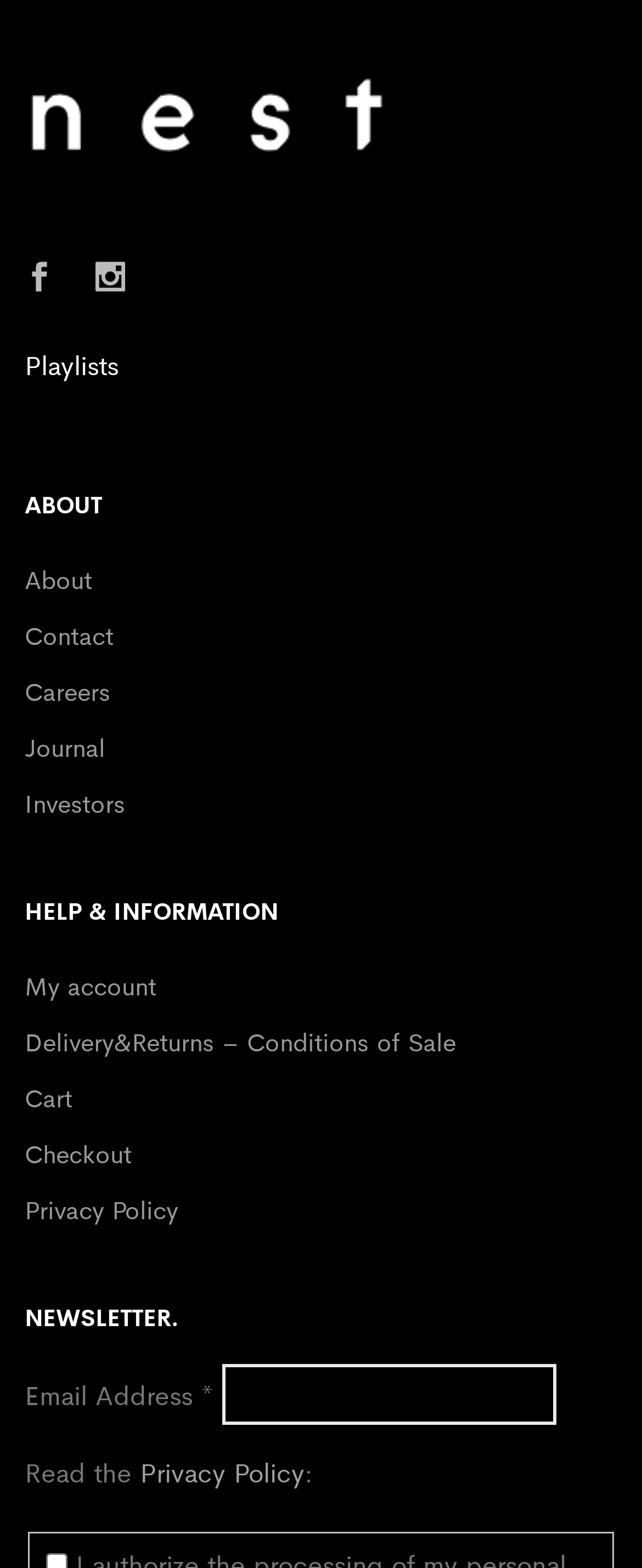Can you find the bounding box coordinates for the element to click on to achieve the instruction: "View Journal"?

[0.038, 0.464, 0.164, 0.489]